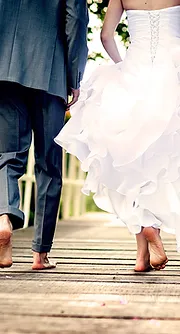What are the couple's feet like?
Please ensure your answer is as detailed and informative as possible.

The couple is walking hand in hand along a wooden boardwalk, and they are both barefoot, which adds to the romantic and intimate atmosphere of the scene.